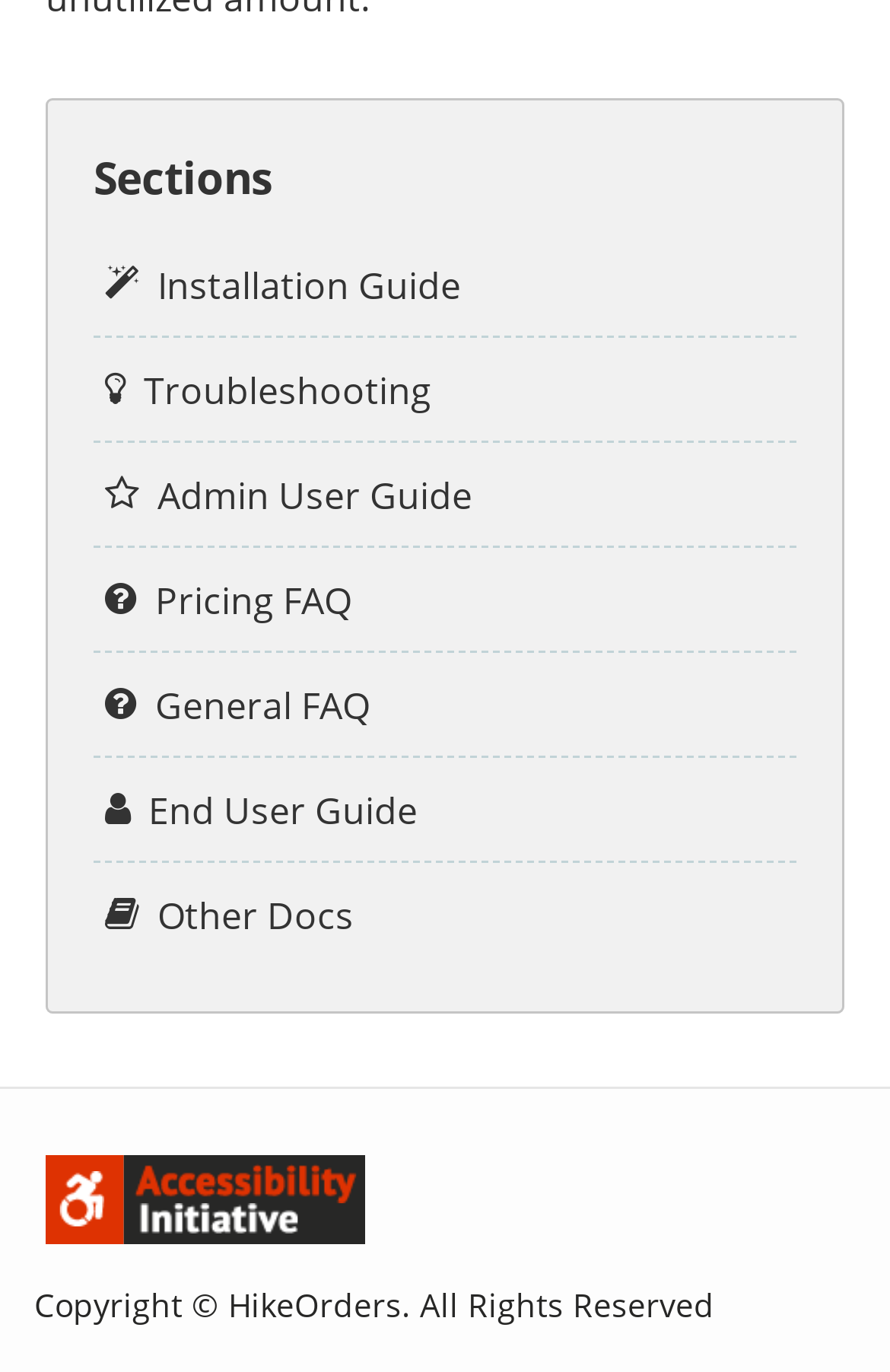Identify the bounding box coordinates of the clickable region to carry out the given instruction: "Check Troubleshooting".

[0.162, 0.263, 0.882, 0.304]